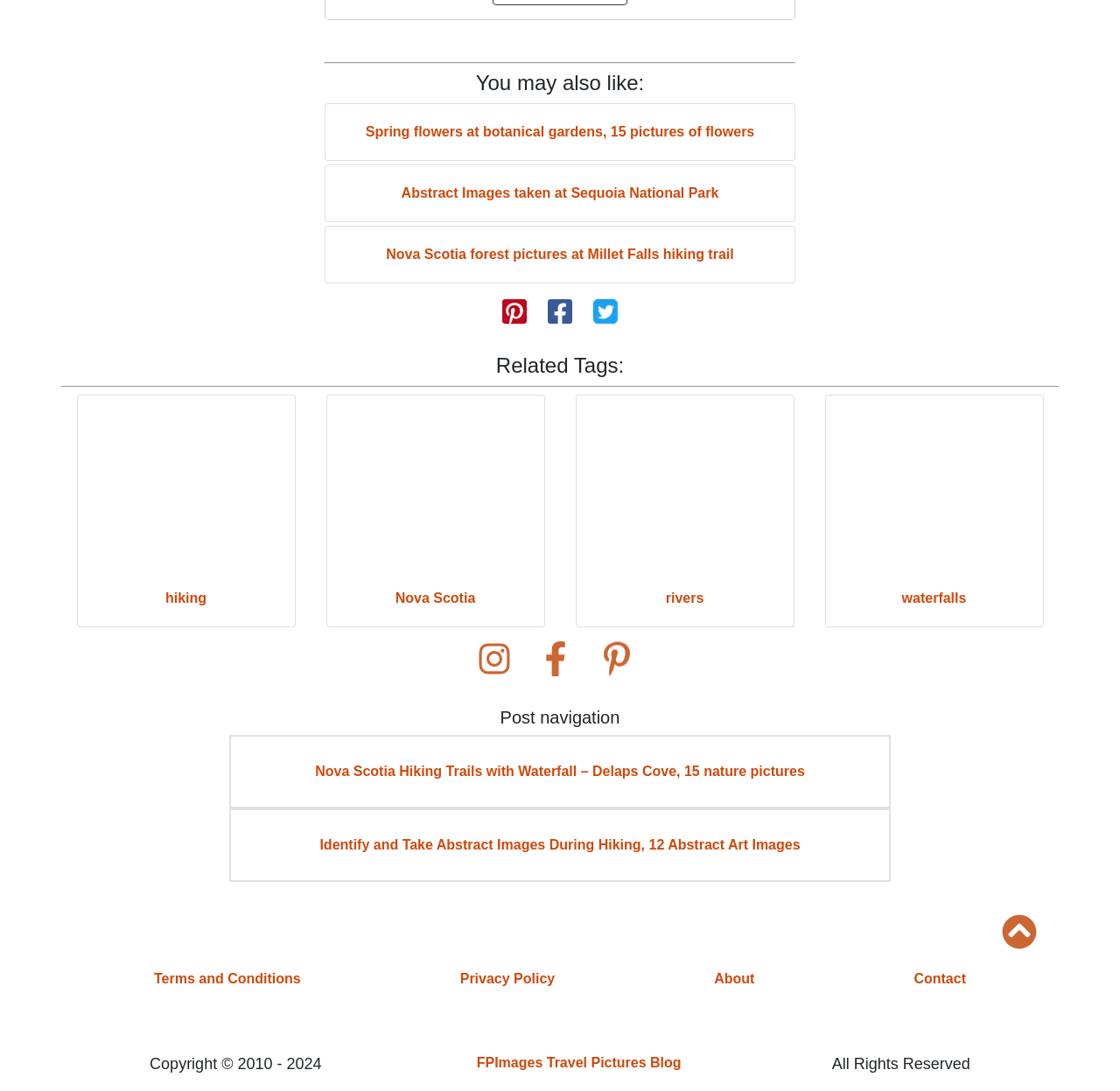Please determine the bounding box coordinates of the element to click on in order to accomplish the following task: "Click on the 'Back to top of page' button". Ensure the coordinates are four float numbers ranging from 0 to 1, i.e., [left, top, right, bottom].

[0.895, 0.841, 0.934, 0.87]